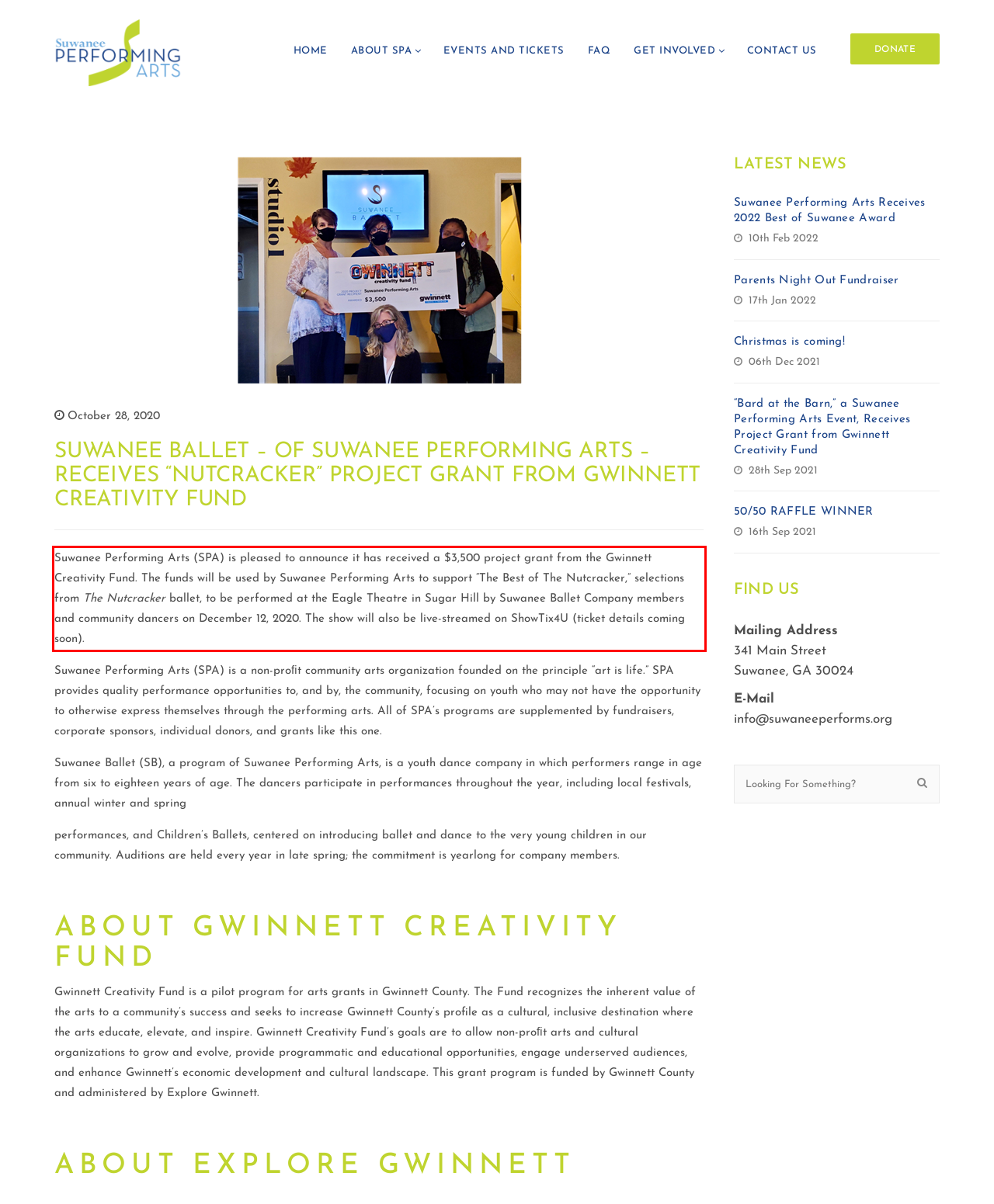With the provided screenshot of a webpage, locate the red bounding box and perform OCR to extract the text content inside it.

Suwanee Performing Arts (SPA) is pleased to announce it has received a $3,500 project grant from the Gwinnett Creativity Fund. The funds will be used by Suwanee Performing Arts to support “The Best of The Nutcracker,” selections from The Nutcracker ballet, to be performed at the Eagle Theatre in Sugar Hill by Suwanee Ballet Company members and community dancers on December 12, 2020. The show will also be live-streamed on ShowTix4U (ticket details coming soon).